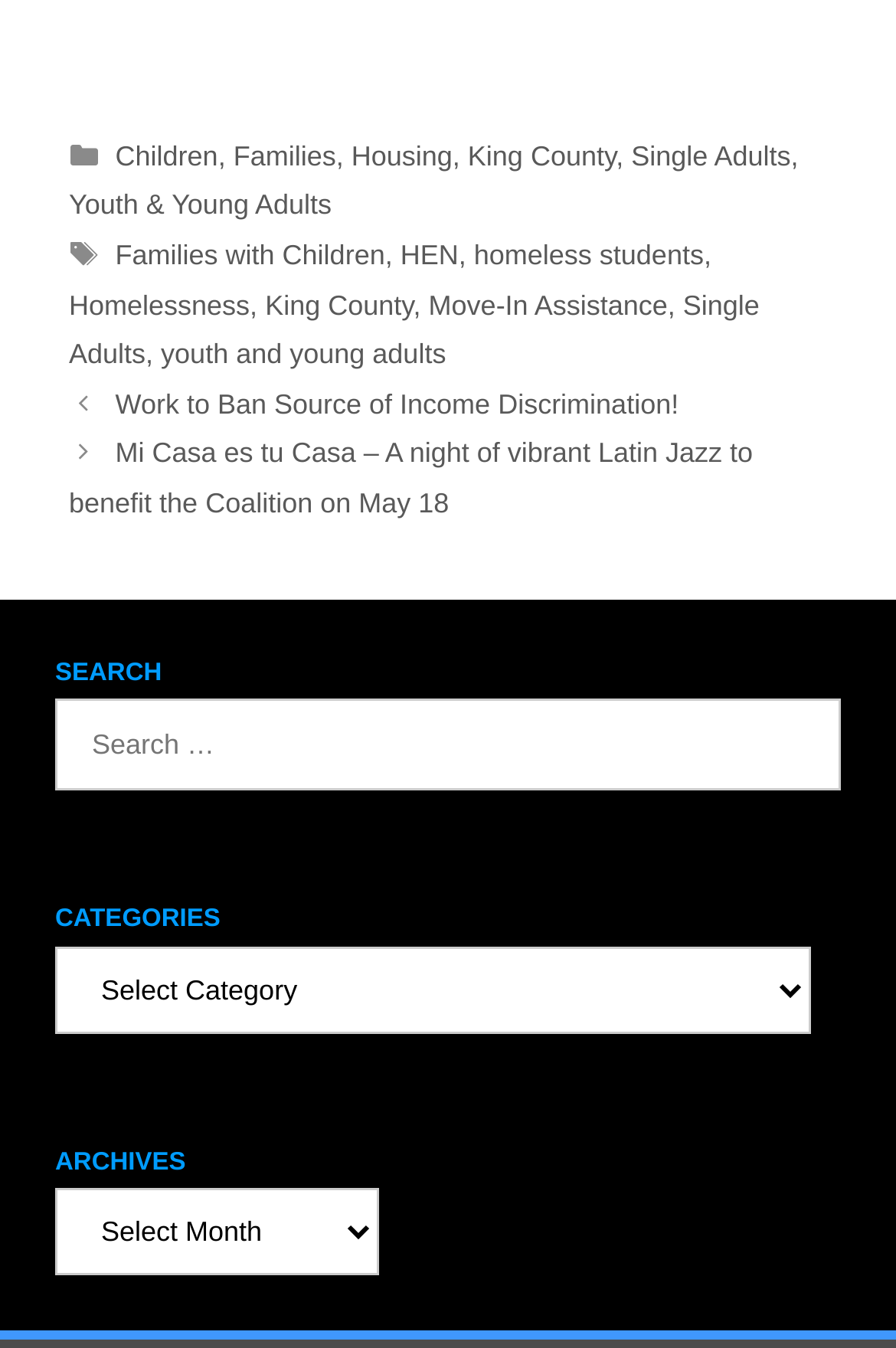Please mark the bounding box coordinates of the area that should be clicked to carry out the instruction: "Click on the image".

None